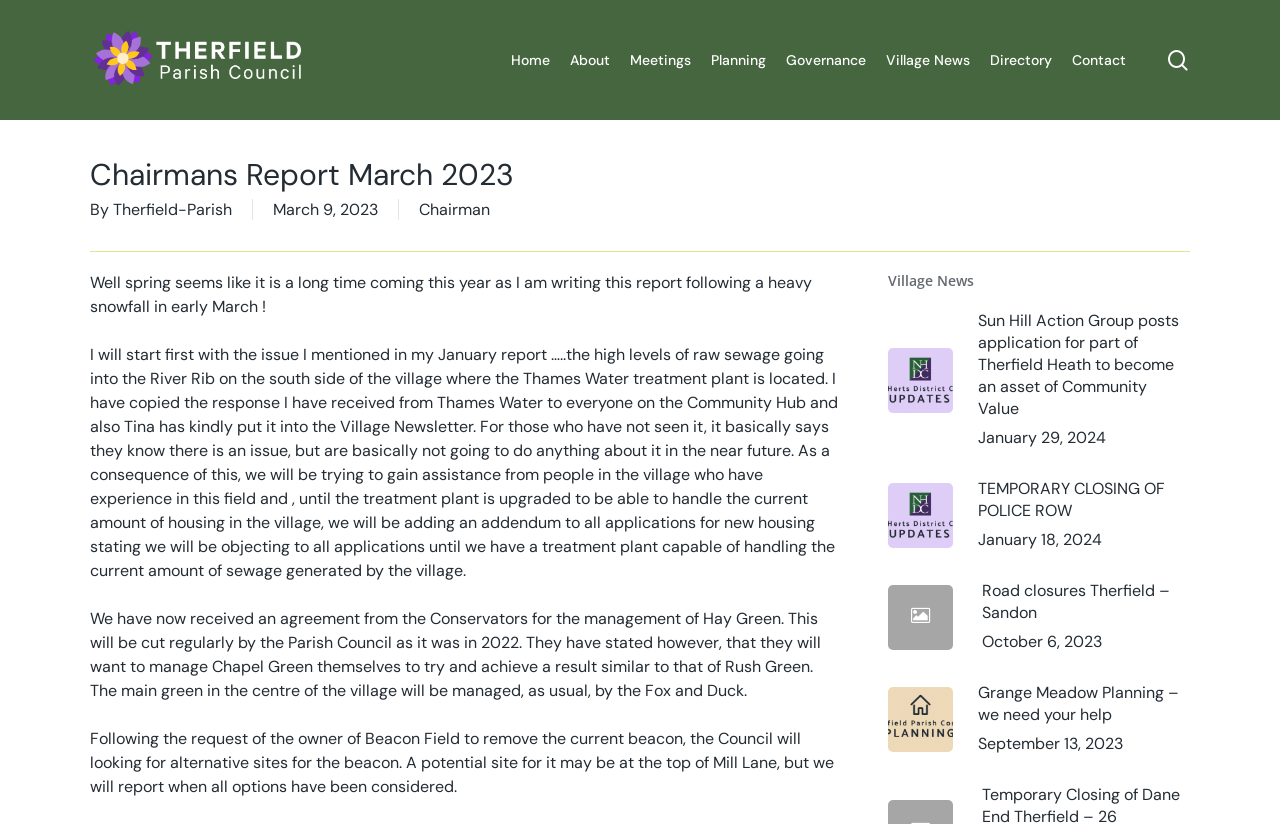Determine the bounding box coordinates for the UI element matching this description: "alt="Therfield Parish Council"".

[0.07, 0.024, 0.253, 0.121]